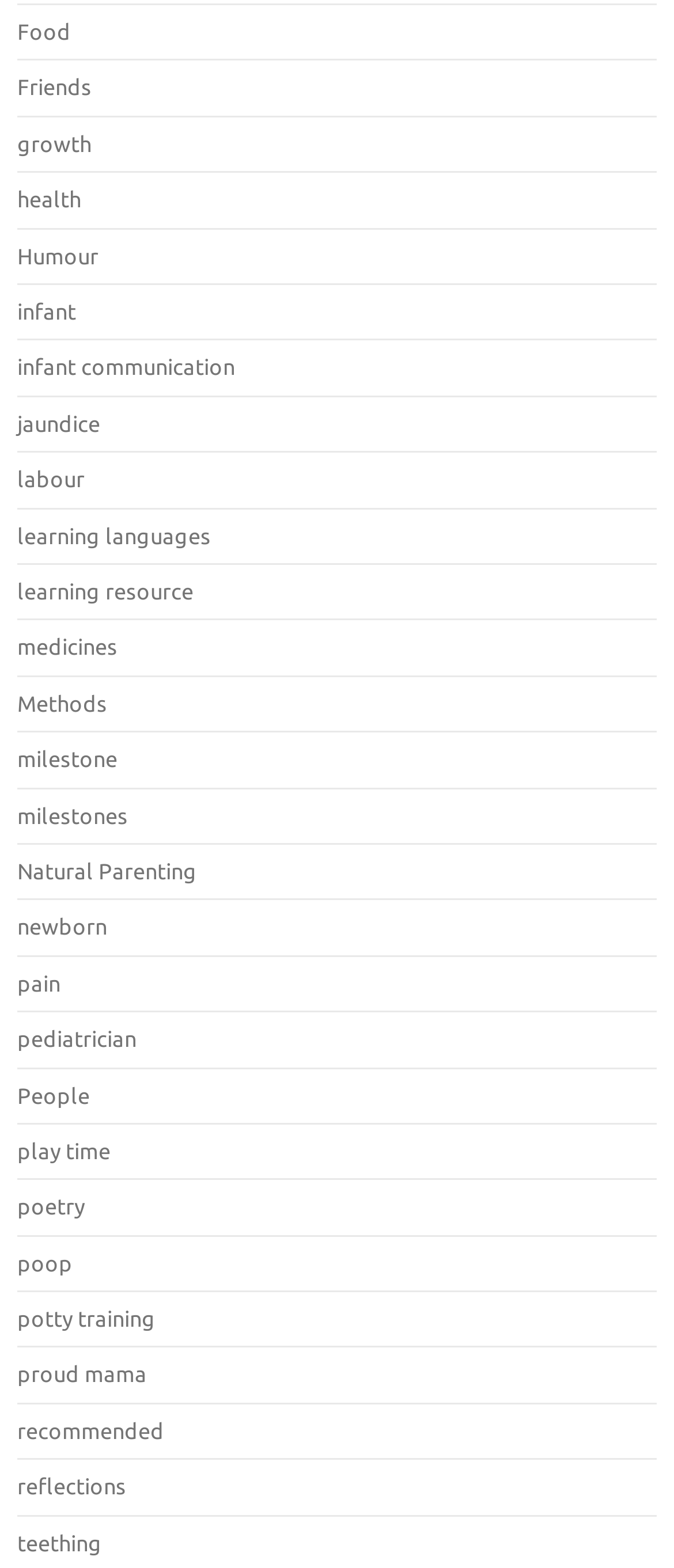Given the element description labour, identify the bounding box coordinates for the UI element on the webpage screenshot. The format should be (top-left x, top-left y, bottom-right x, bottom-right y), with values between 0 and 1.

[0.026, 0.298, 0.126, 0.313]